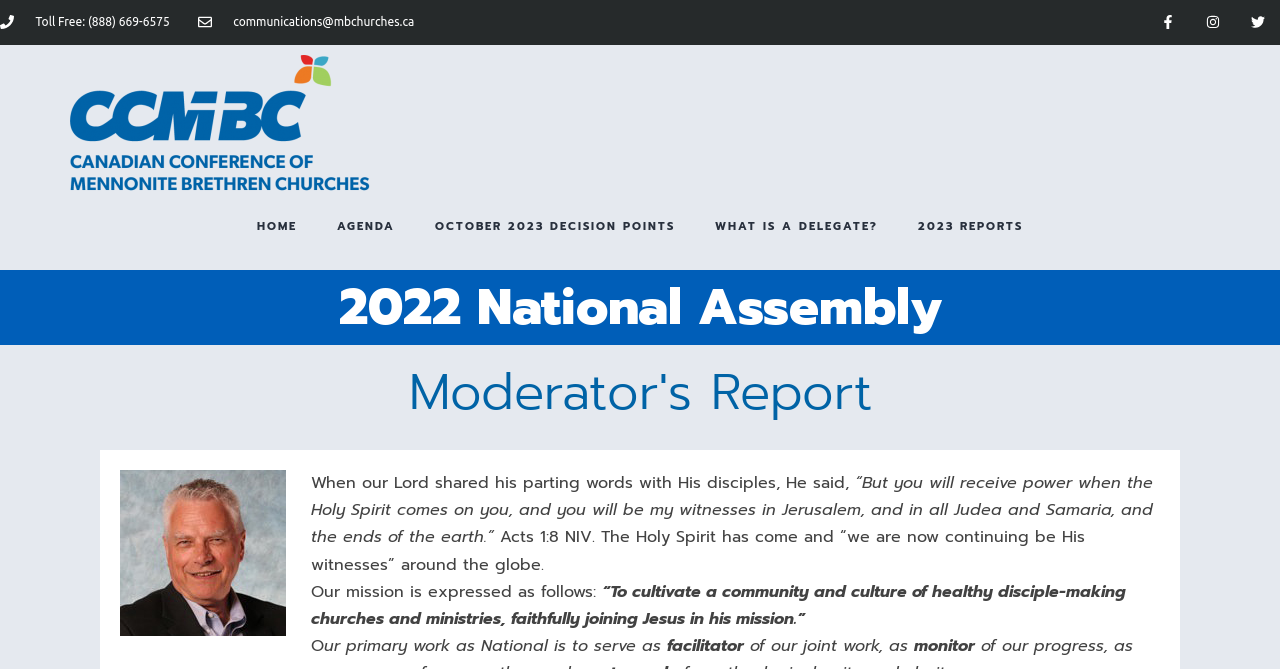Determine the bounding box coordinates of the region I should click to achieve the following instruction: "Search". Ensure the bounding box coordinates are four float numbers between 0 and 1, i.e., [left, top, right, bottom].

None